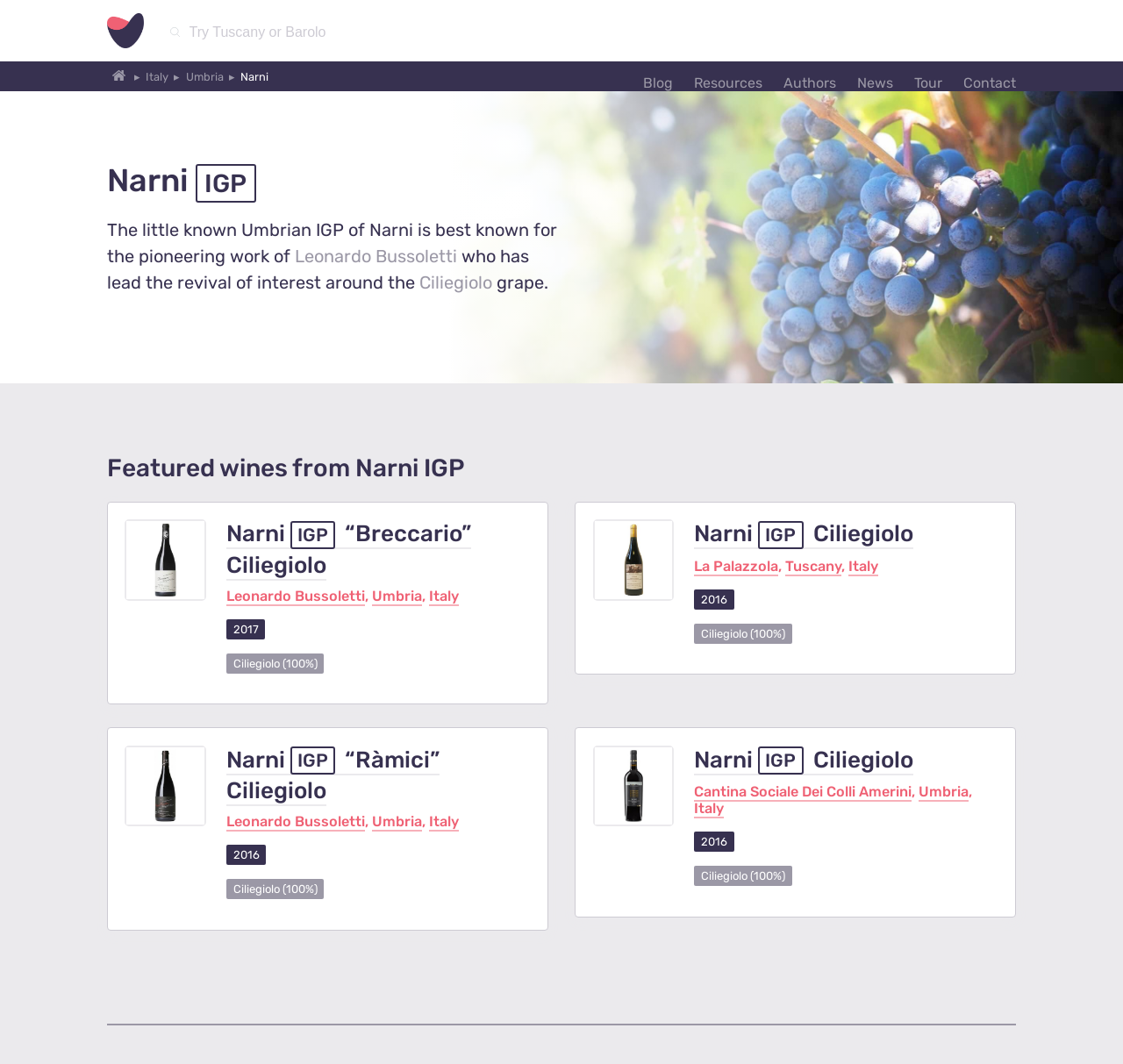Pinpoint the bounding box coordinates of the clickable element to carry out the following instruction: "Go to the ABOUT page."

None